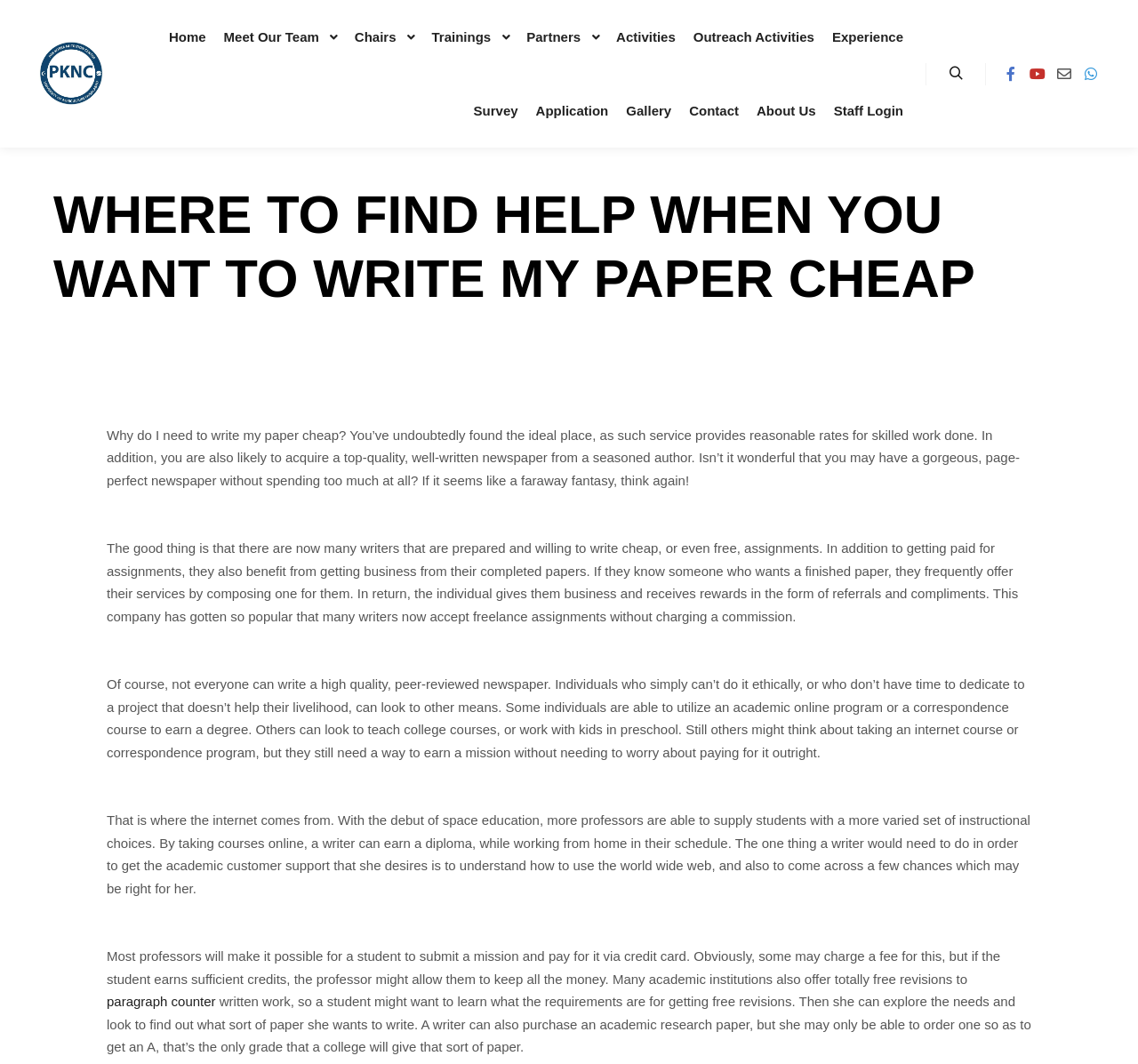Specify the bounding box coordinates of the area to click in order to execute this command: 'Click the 'Contact' link'. The coordinates should consist of four float numbers ranging from 0 to 1, and should be formatted as [left, top, right, bottom].

[0.598, 0.069, 0.657, 0.139]